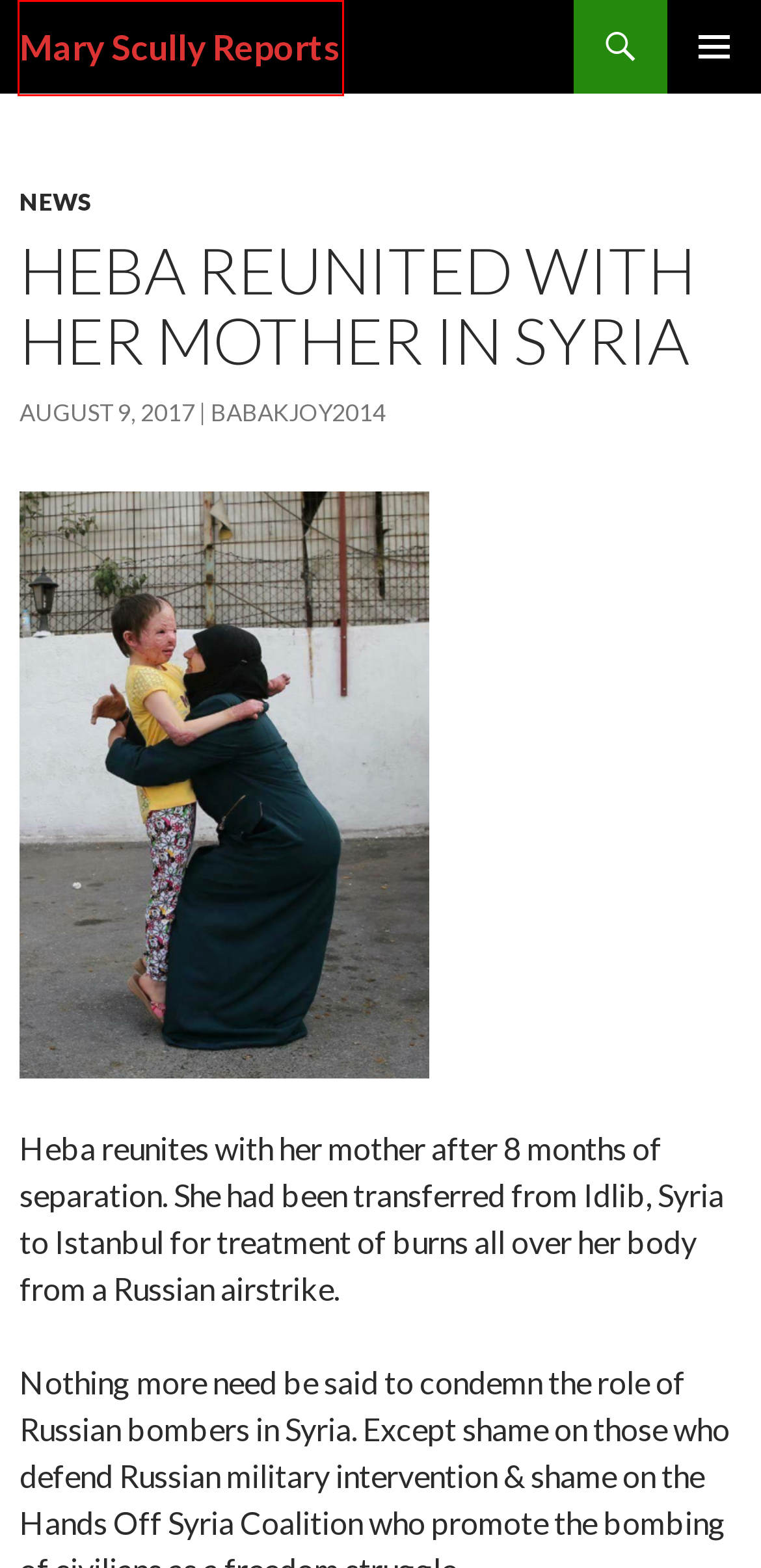Observe the screenshot of a webpage with a red bounding box around an element. Identify the webpage description that best fits the new page after the element inside the bounding box is clicked. The candidates are:
A. Nigeria | Mary Scully Reports
B. Blog Tool, Publishing Platform, and CMS – WordPress.org
C. September | 2014 | Mary Scully Reports
D. BabakJoy2014 | Mary Scully Reports
E. November | 2014 | Mary Scully Reports
F. Mary Scully Reports | Labor and international news
G. homelessness | Mary Scully Reports
H. Israeli ethnic cleansing of Gaza | Mary Scully Reports

F